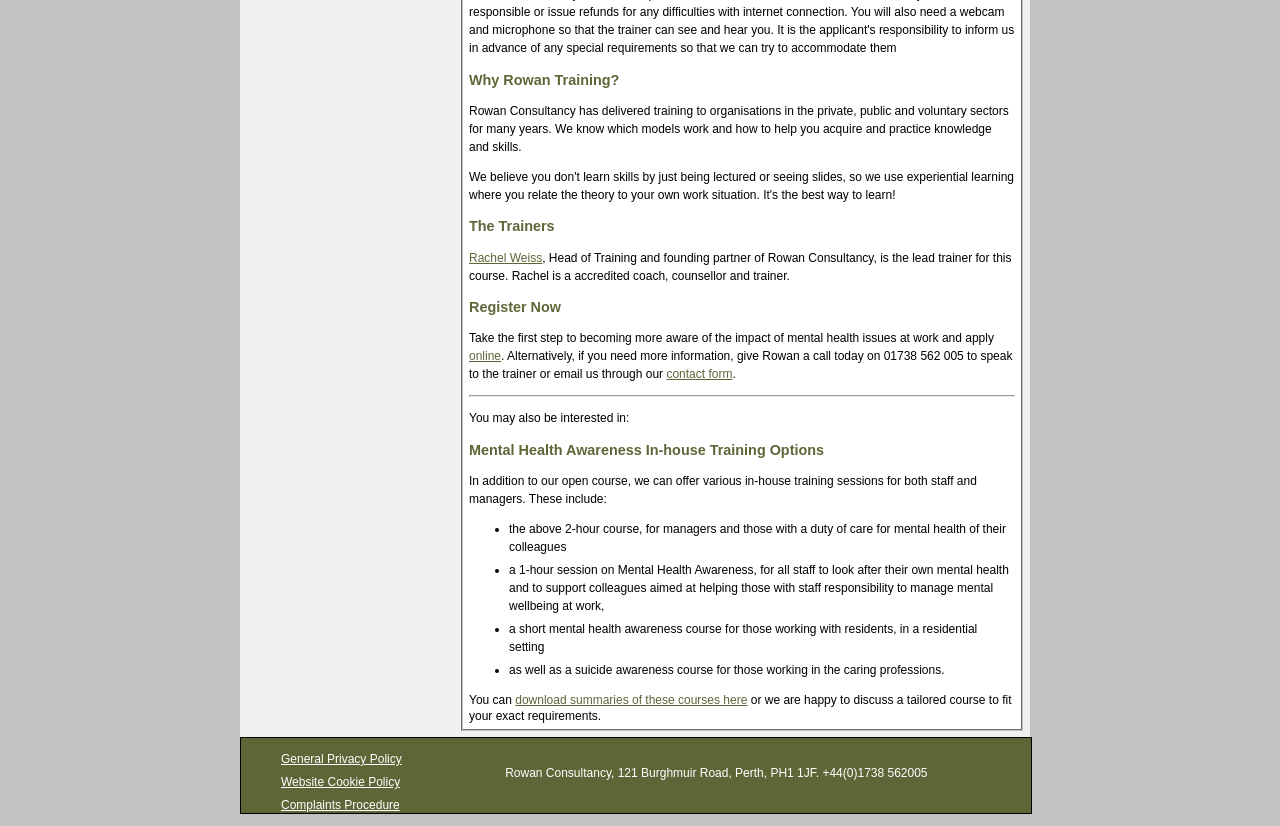What is the purpose of the course mentioned on the webpage?
Please respond to the question with as much detail as possible.

The purpose of the course can be inferred from the content of the webpage, which discusses mental health awareness and provides information about the course, including its objectives and different training options.